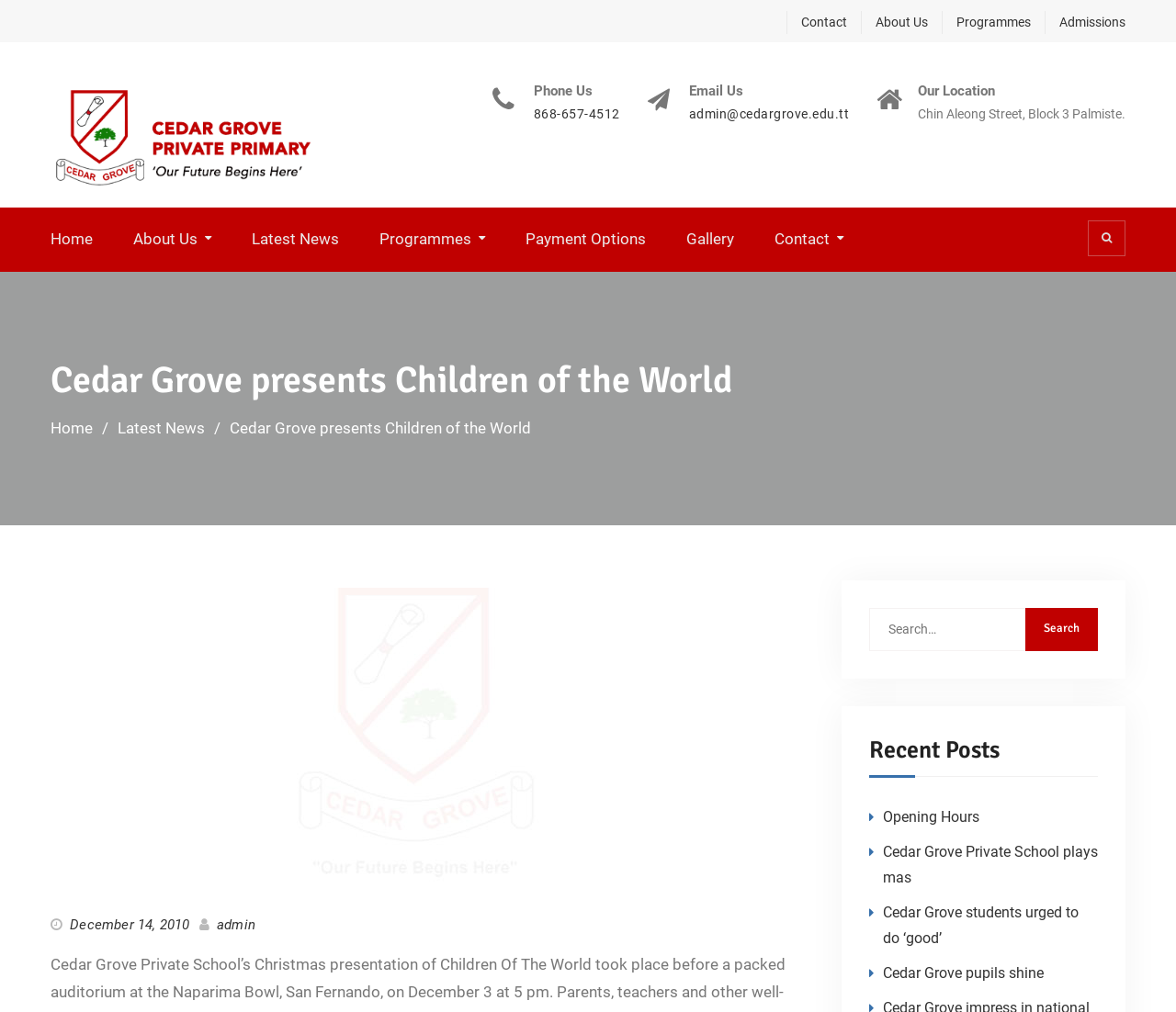How many recent posts are listed?
Answer the question in as much detail as possible.

I counted the recent posts listed on the webpage, which are 'Opening Hours', 'Cedar Grove Private School plays mas', 'Cedar Grove students urged to do ‘good’', and 'Cedar Grove pupils shine', and found that there are 4 recent posts listed.